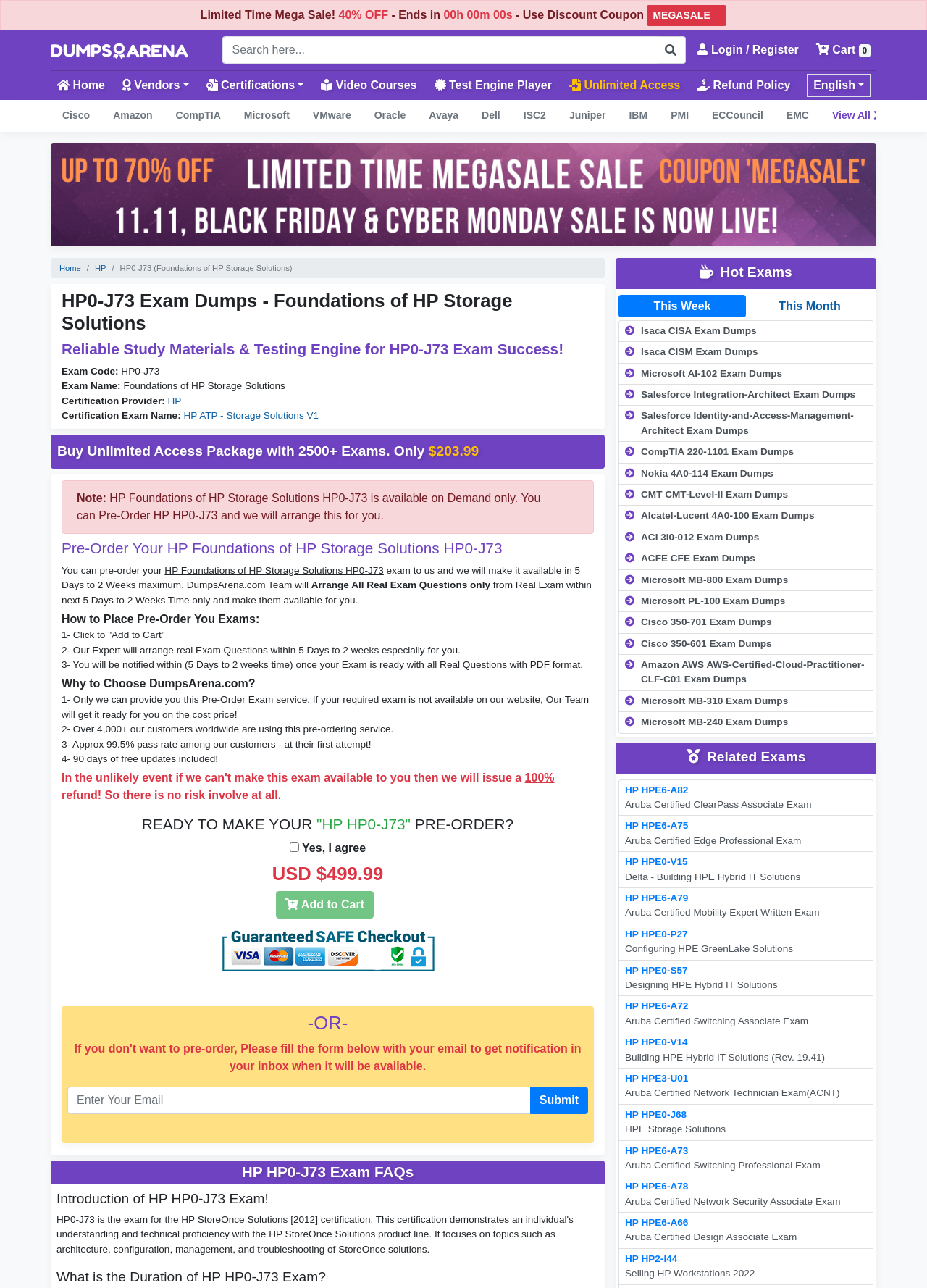What is the exam code mentioned on the webpage?
Provide an in-depth and detailed explanation in response to the question.

The exam code is mentioned in the breadcrumb navigation and also in the exam details section, which is HP0-J73, Foundations of HP Storage Solutions.